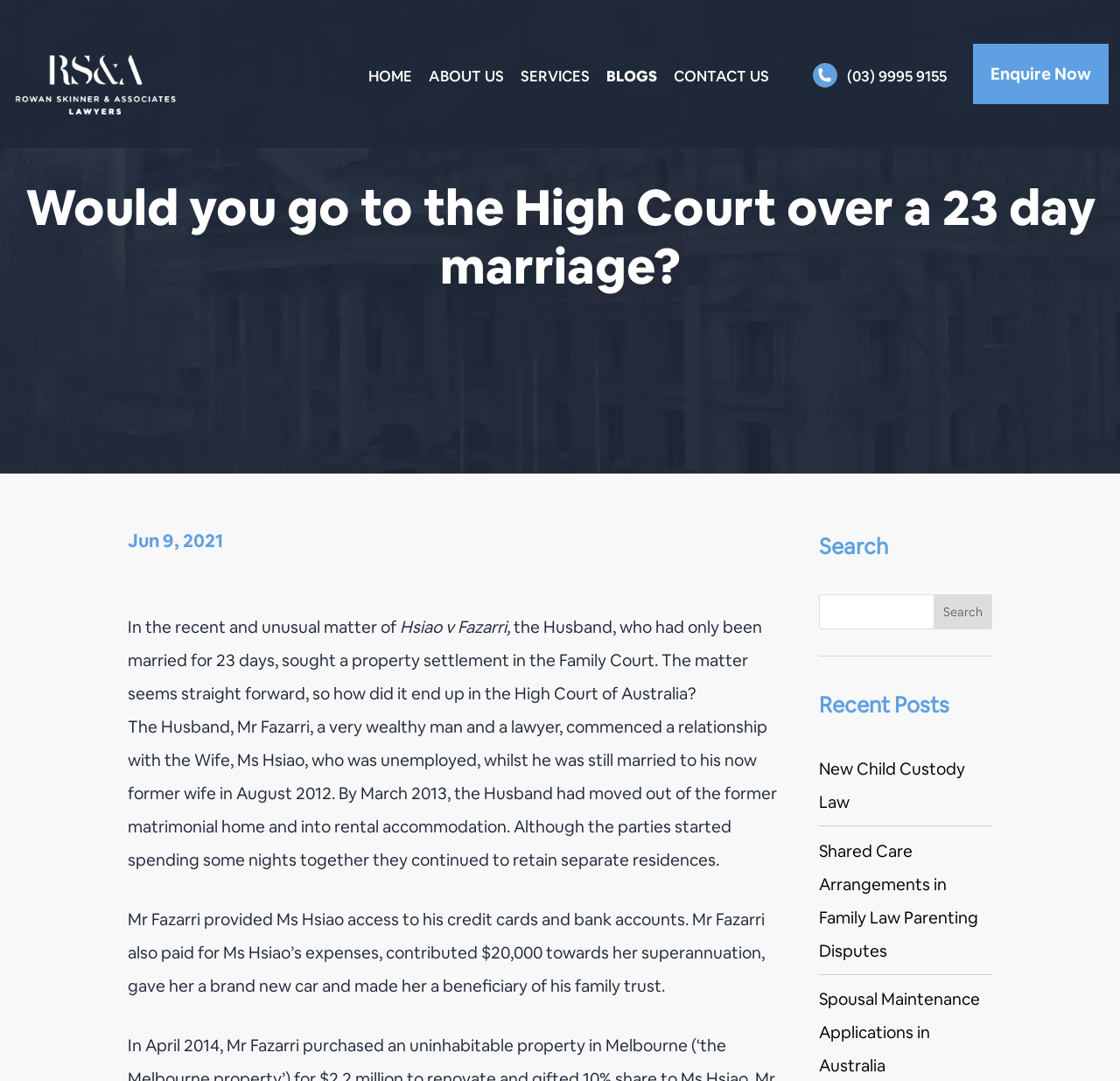What is the name of the law firm?
Provide a fully detailed and comprehensive answer to the question.

The name of the law firm can be found in the top-left corner of the webpage, where it is written as a link and also accompanied by an image with the same name.